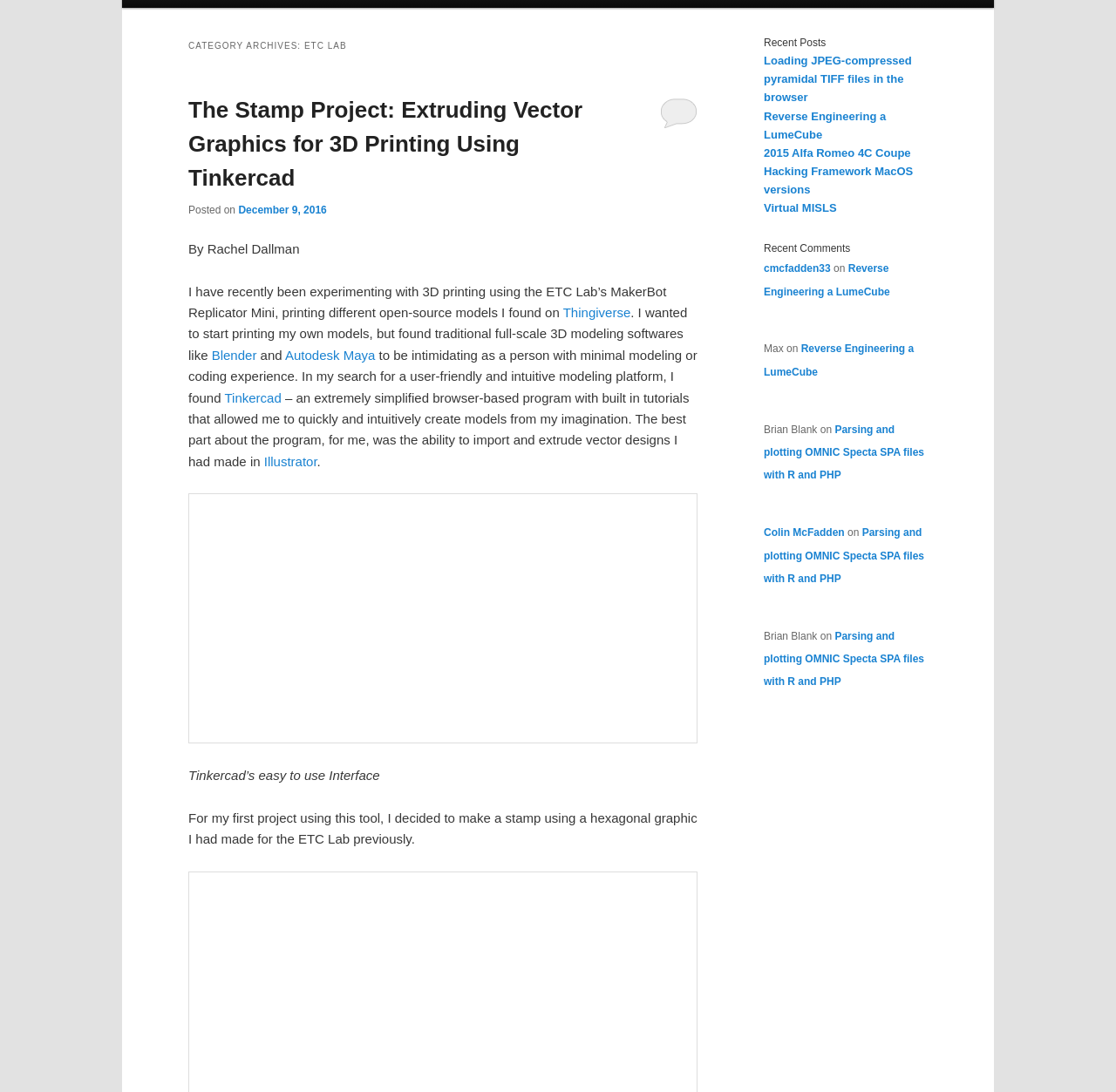Please predict the bounding box coordinates (top-left x, top-left y, bottom-right x, bottom-right y) for the UI element in the screenshot that fits the description: cmcfadden33

[0.684, 0.24, 0.744, 0.252]